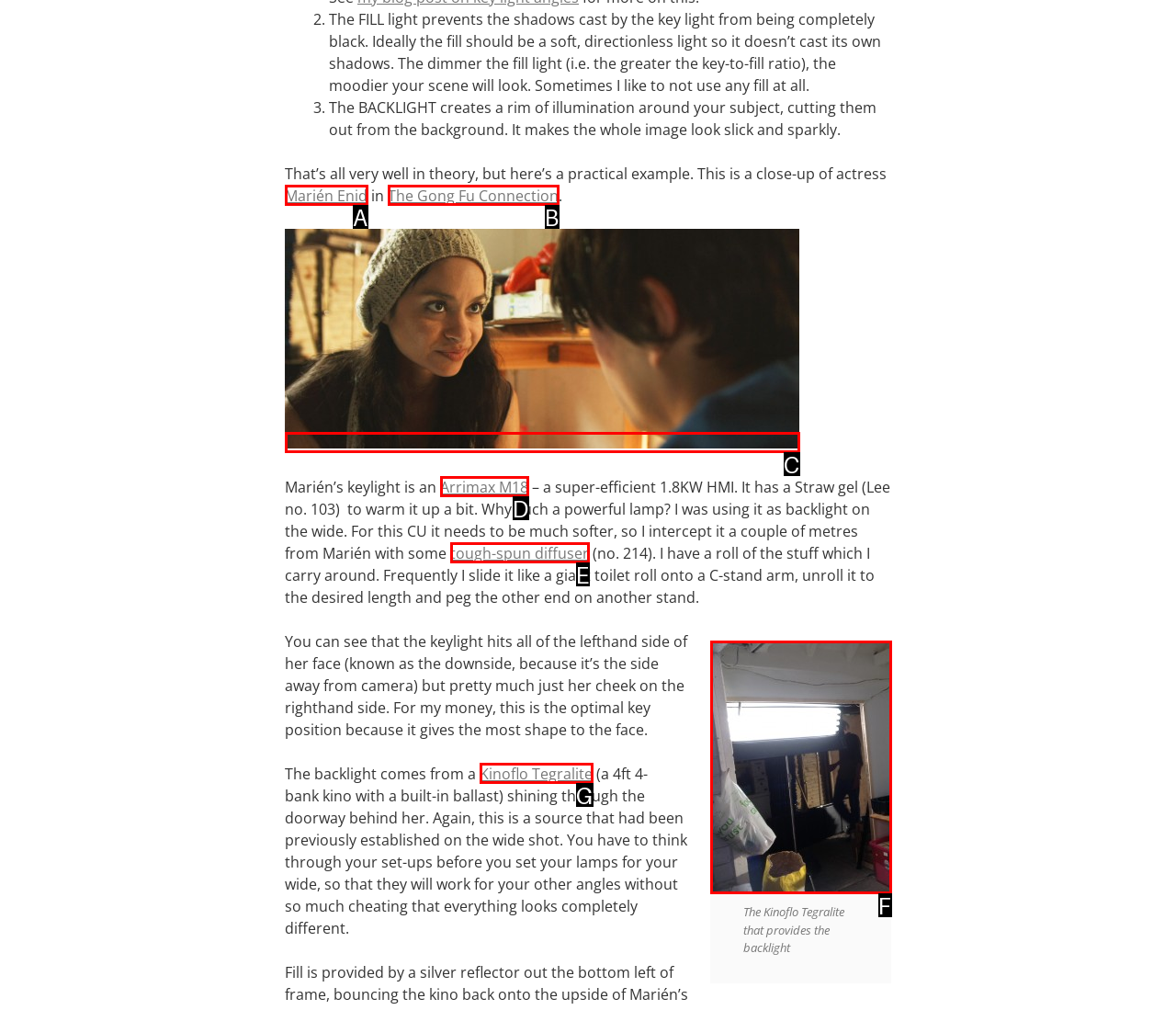From the options presented, which lettered element matches this description: alt="Marien2"
Reply solely with the letter of the matching option.

C